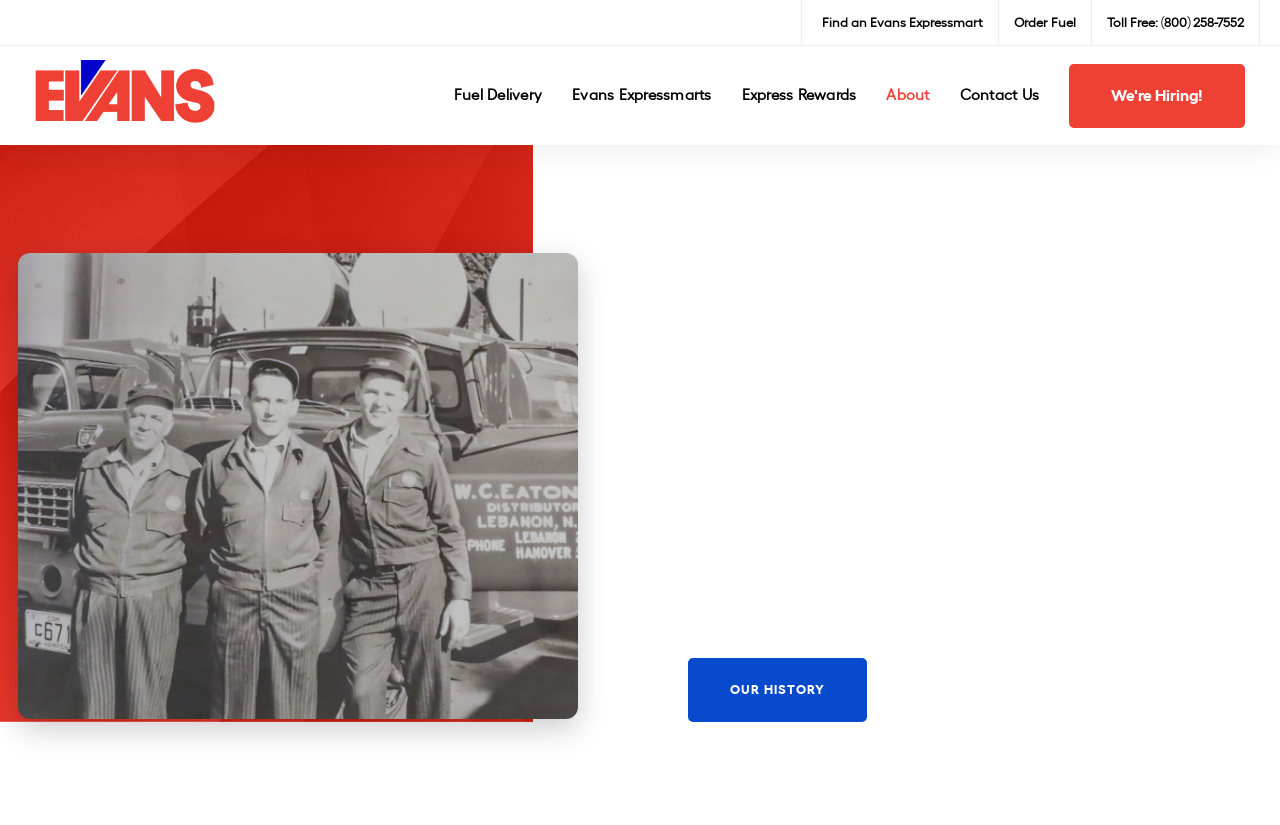From the screenshot, find the bounding box of the UI element matching this description: "We're Hiring!". Supply the bounding box coordinates in the form [left, top, right, bottom], each a float between 0 and 1.

[0.835, 0.077, 0.973, 0.155]